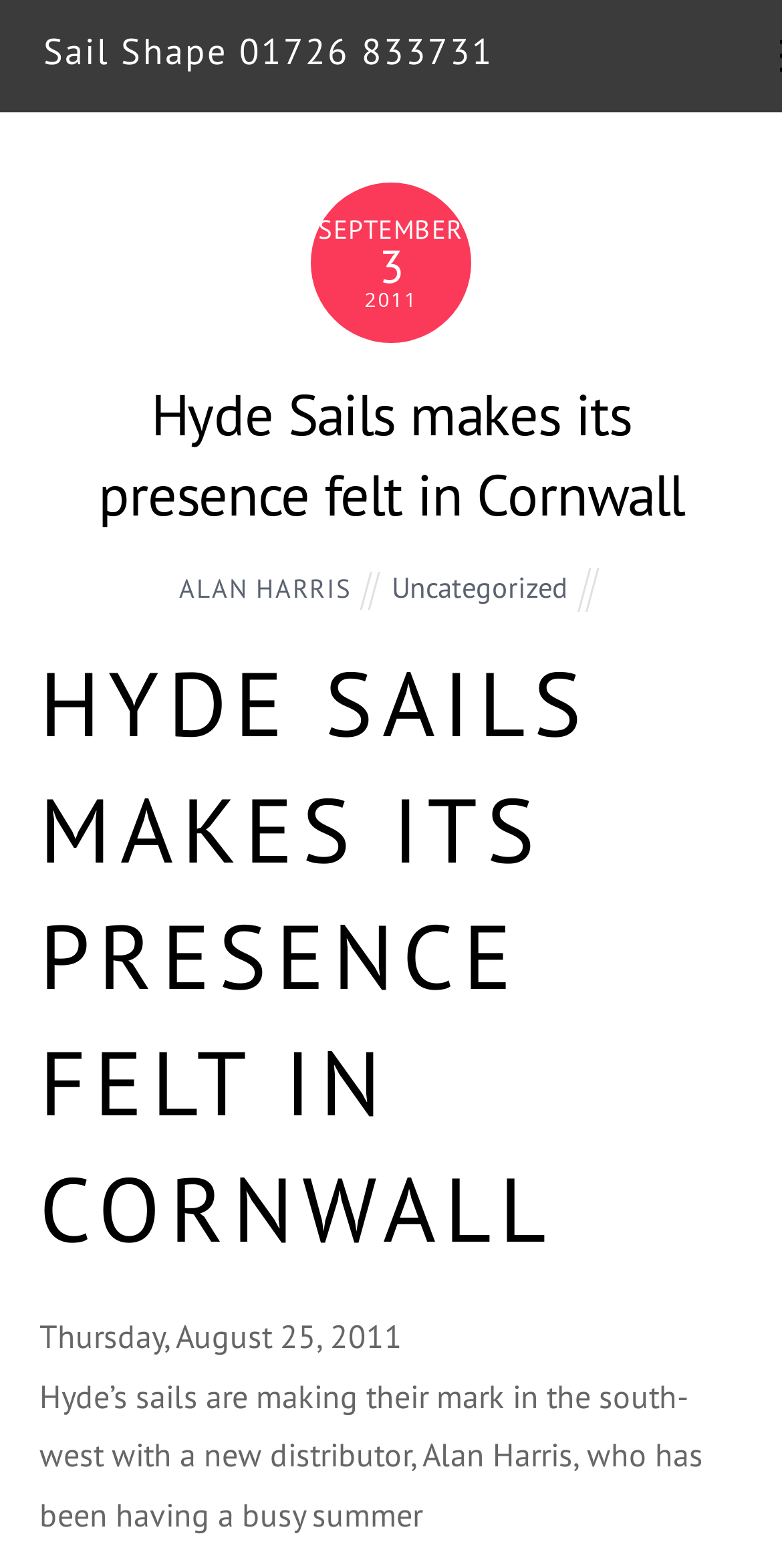Determine the bounding box for the UI element that matches this description: "Uncategorized".

[0.501, 0.362, 0.727, 0.386]